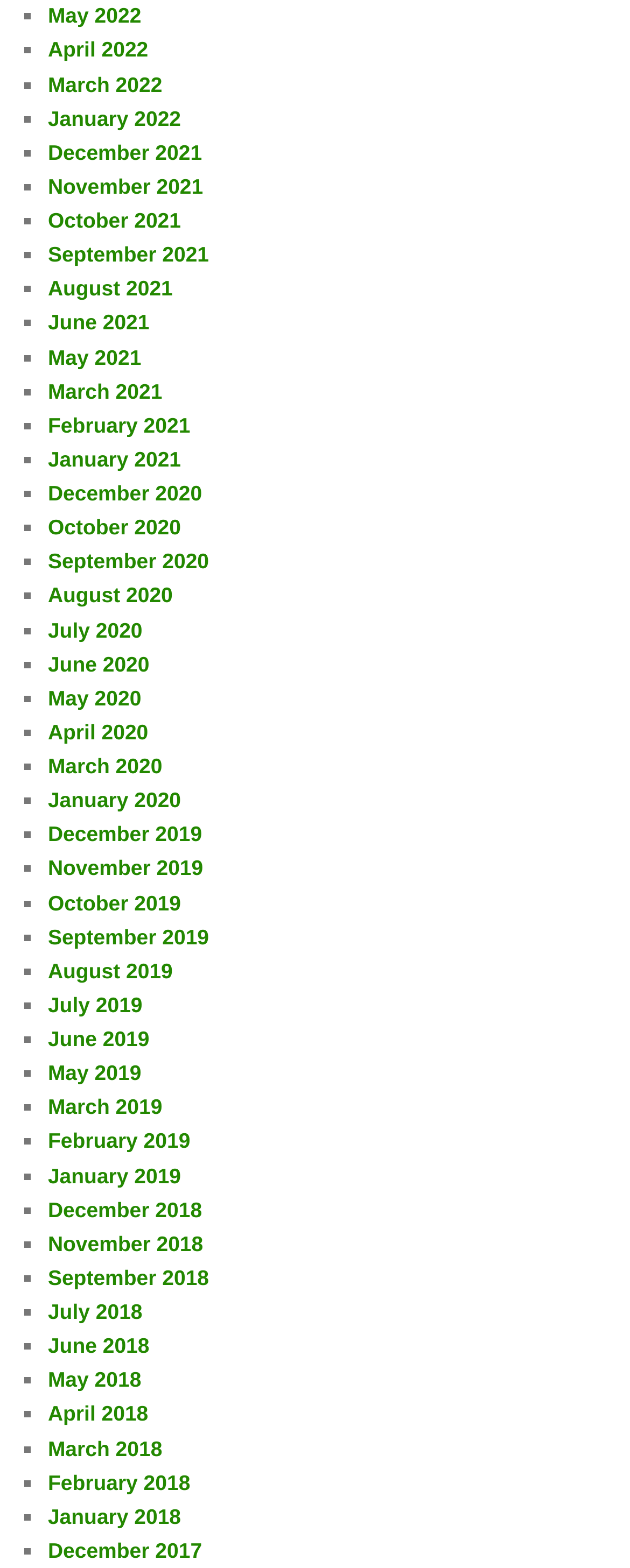Identify the bounding box coordinates of the clickable section necessary to follow the following instruction: "Browse December 2021". The coordinates should be presented as four float numbers from 0 to 1, i.e., [left, top, right, bottom].

[0.076, 0.089, 0.321, 0.105]